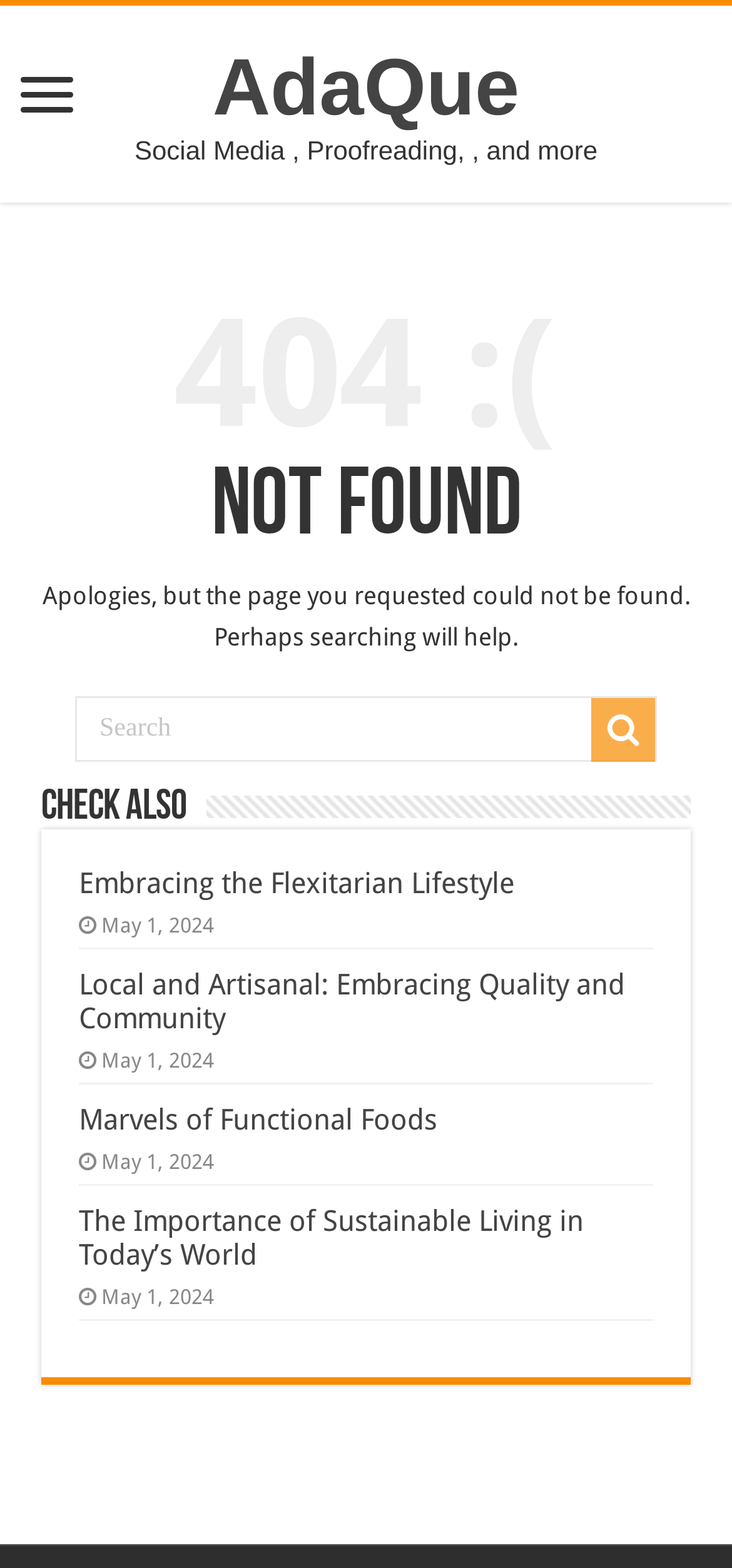Please determine the bounding box coordinates of the element's region to click in order to carry out the following instruction: "go to AdaQue homepage". The coordinates should be four float numbers between 0 and 1, i.e., [left, top, right, bottom].

[0.29, 0.028, 0.71, 0.085]